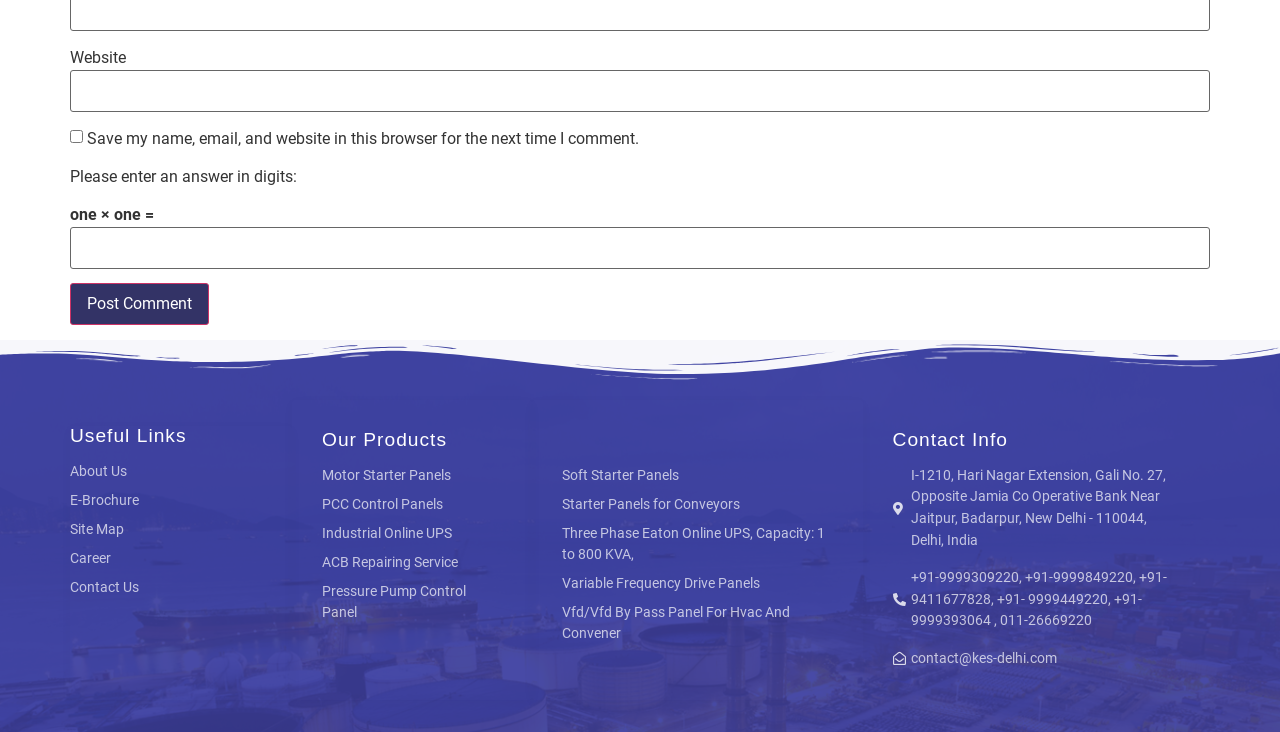Please answer the following question using a single word or phrase: What is the website asking for in the comment section?

an answer in digits